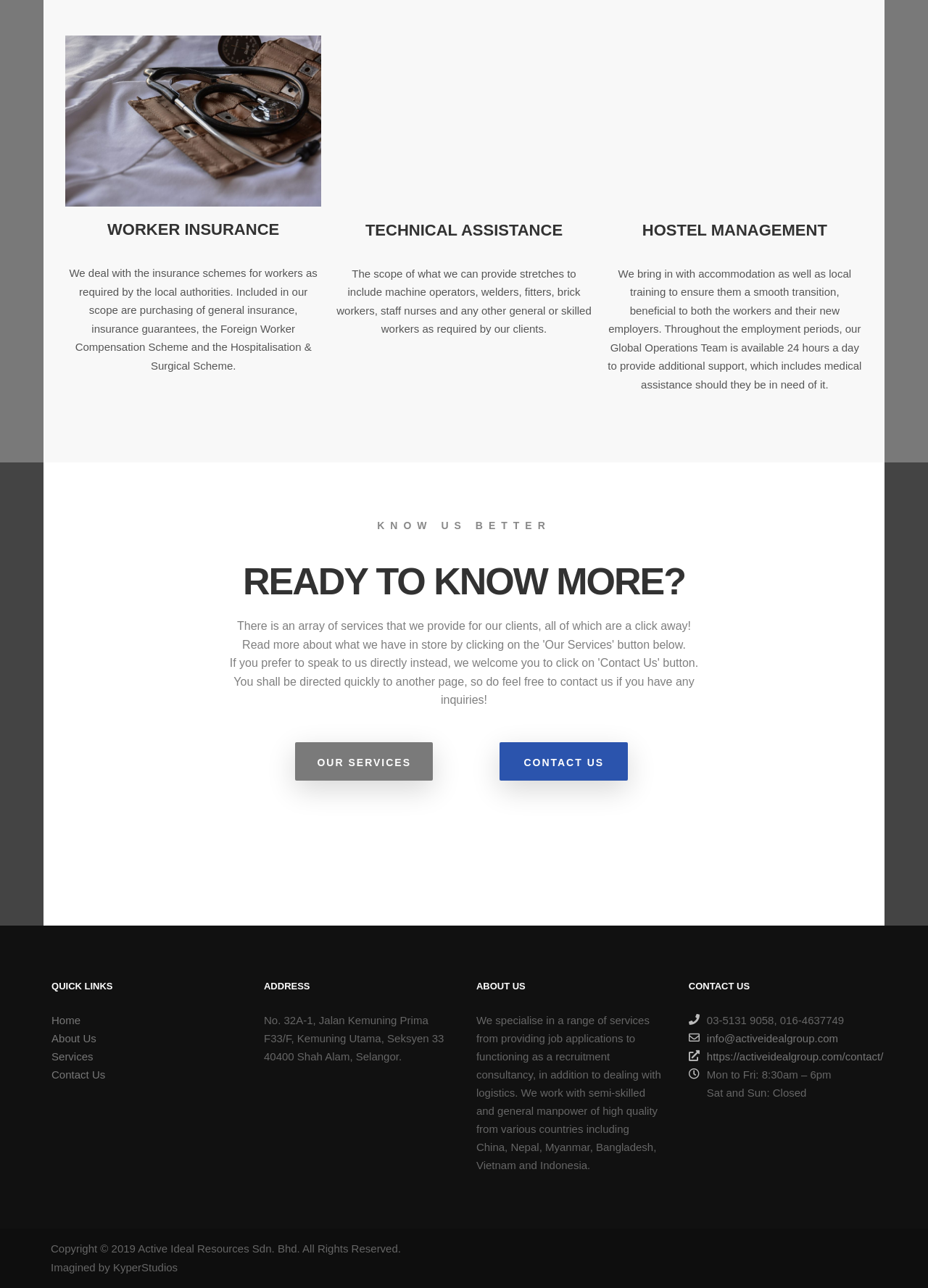Determine the bounding box of the UI element mentioned here: "Services". The coordinates must be in the format [left, top, right, bottom] with values ranging from 0 to 1.

[0.055, 0.813, 0.257, 0.827]